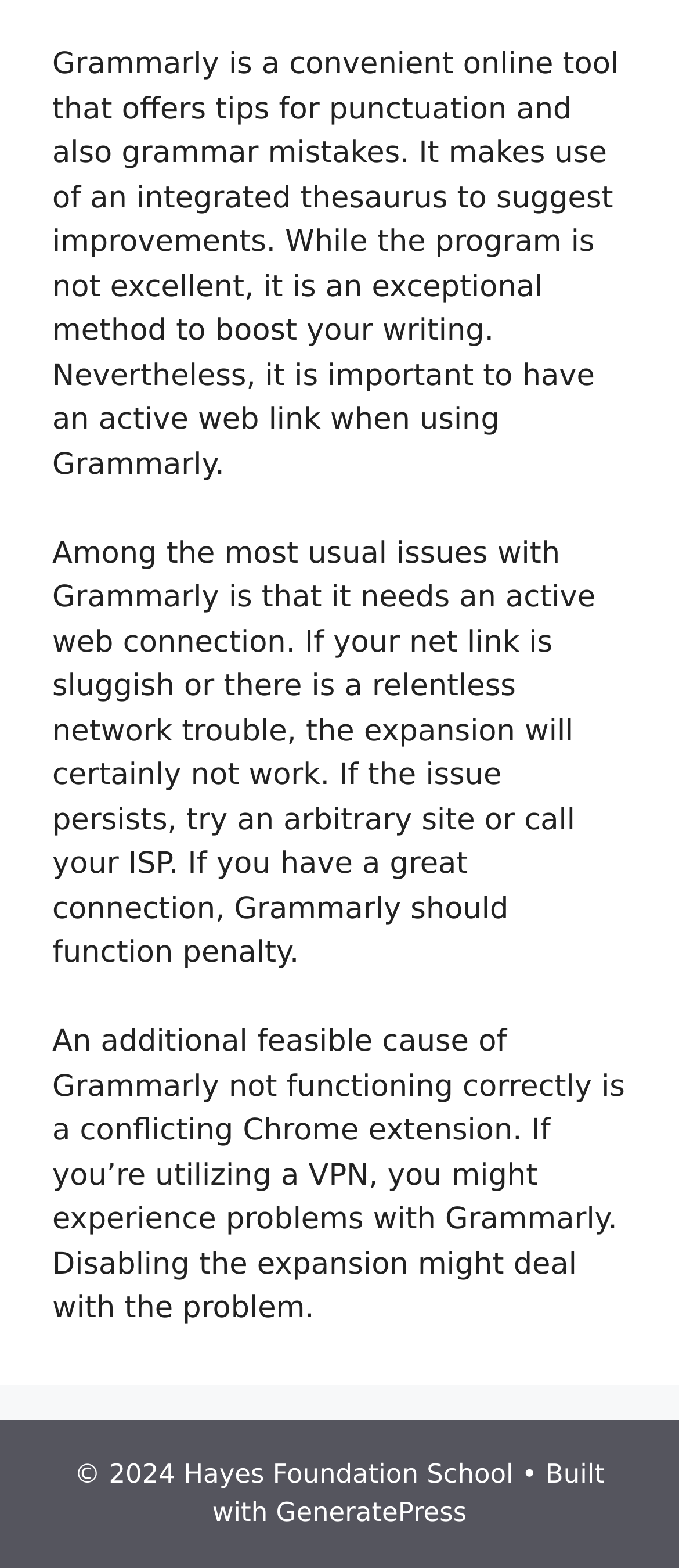Determine the bounding box for the described UI element: "GeneratePress".

[0.406, 0.955, 0.687, 0.975]